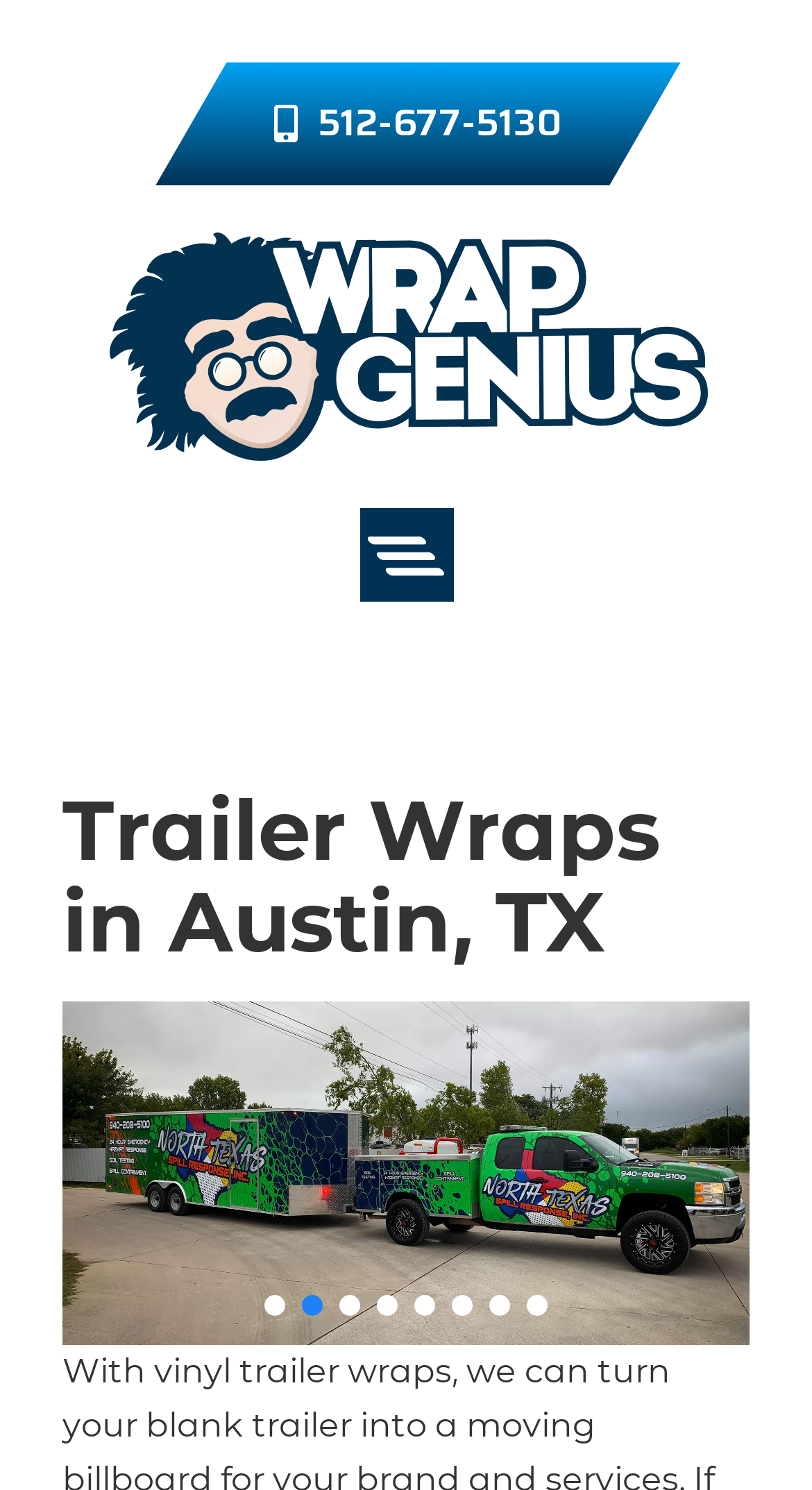Please identify the bounding box coordinates of the area that needs to be clicked to follow this instruction: "Click the Moore's button".

[0.326, 0.87, 0.351, 0.884]